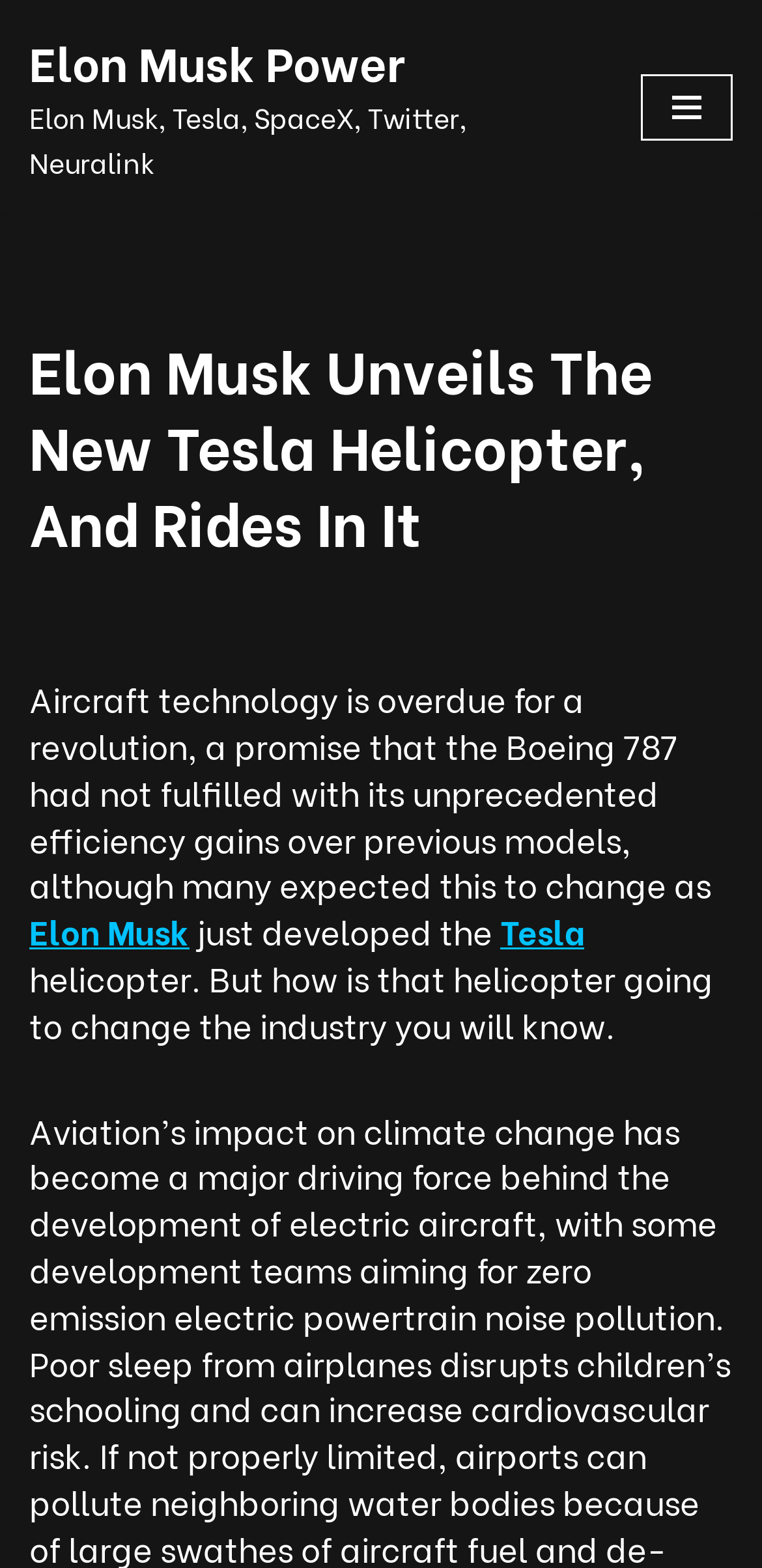What is the name of the person mentioned in the article?
Look at the image and answer the question with a single word or phrase.

Elon Musk